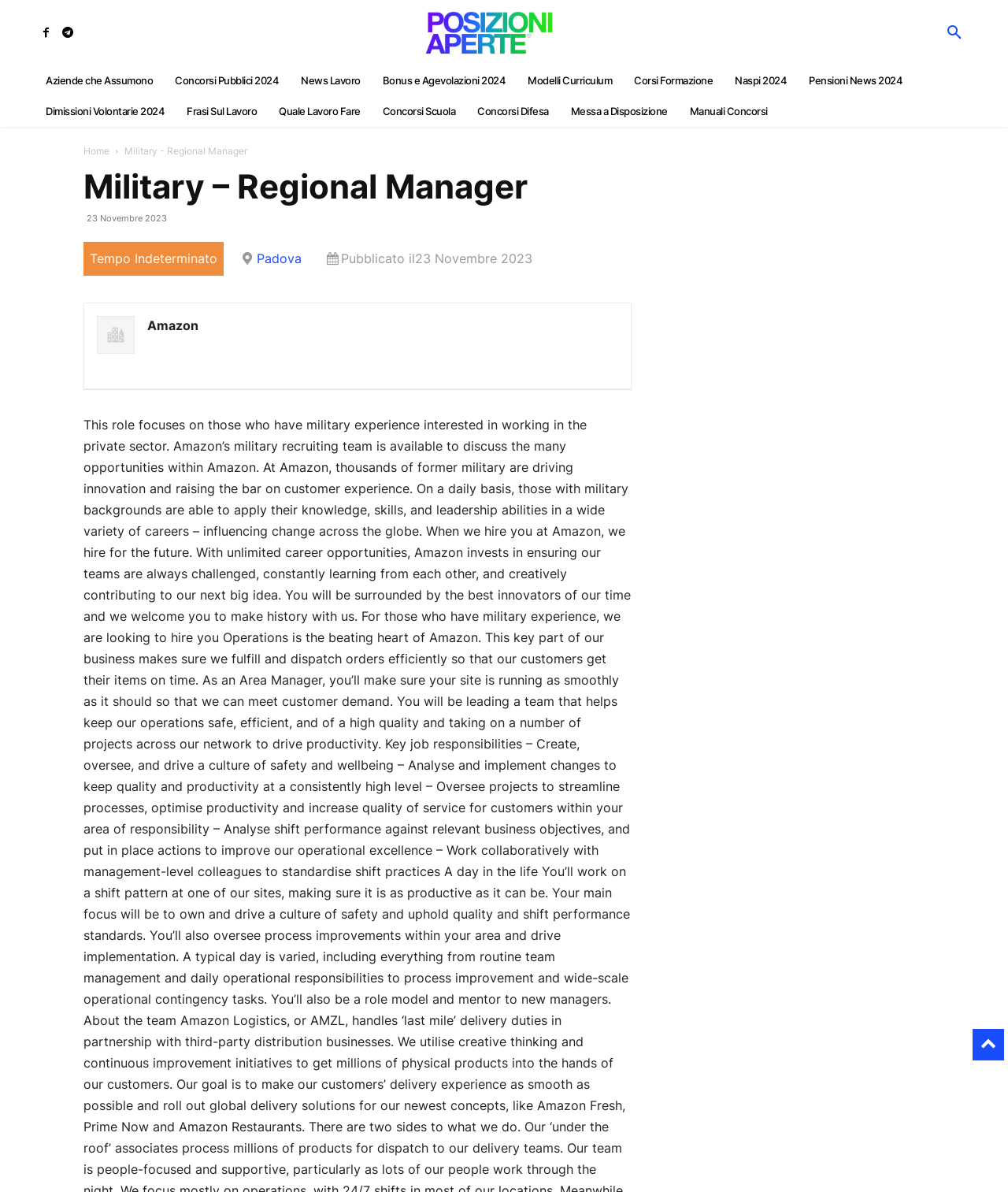Please identify the bounding box coordinates of the area I need to click to accomplish the following instruction: "View 'Posizioni Aperte'".

[0.271, 0.007, 0.729, 0.049]